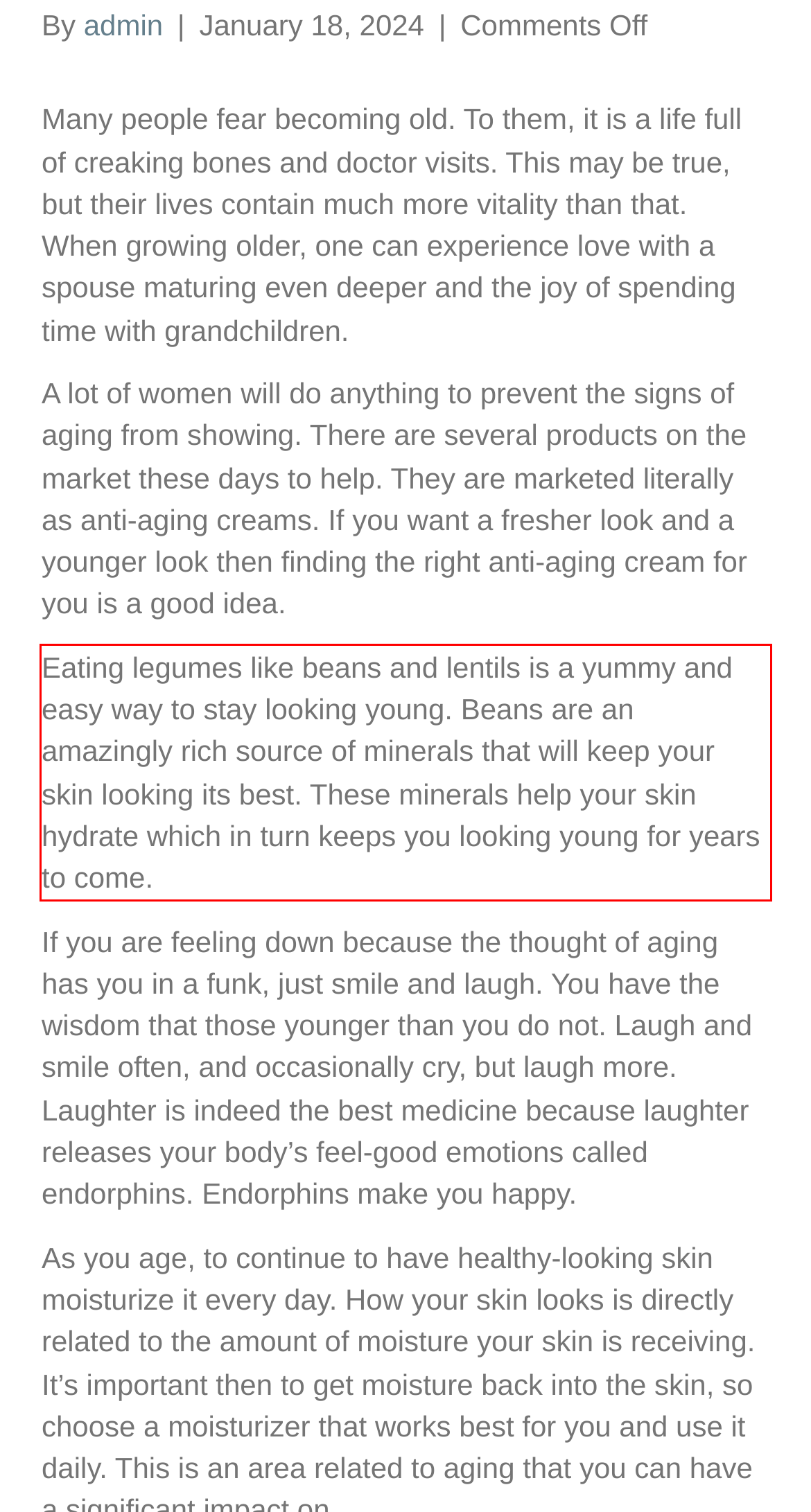Please extract the text content from the UI element enclosed by the red rectangle in the screenshot.

Eating legumes like beans and lentils is a yummy and easy way to stay looking young. Beans are an amazingly rich source of minerals that will keep your skin looking its best. These minerals help your skin hydrate which in turn keeps you looking young for years to come.